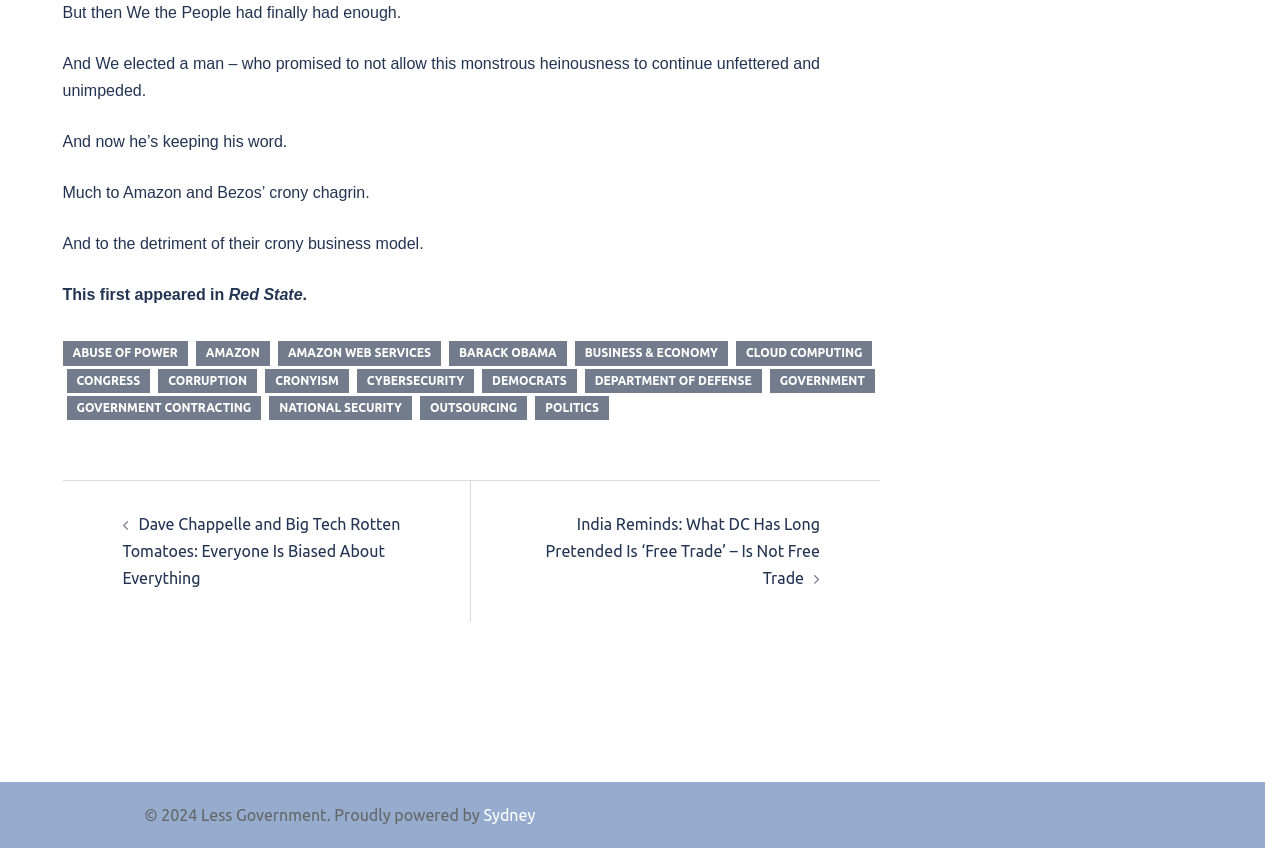Respond to the question with just a single word or phrase: 
What is the topic of the article?

Amazon and Bezos